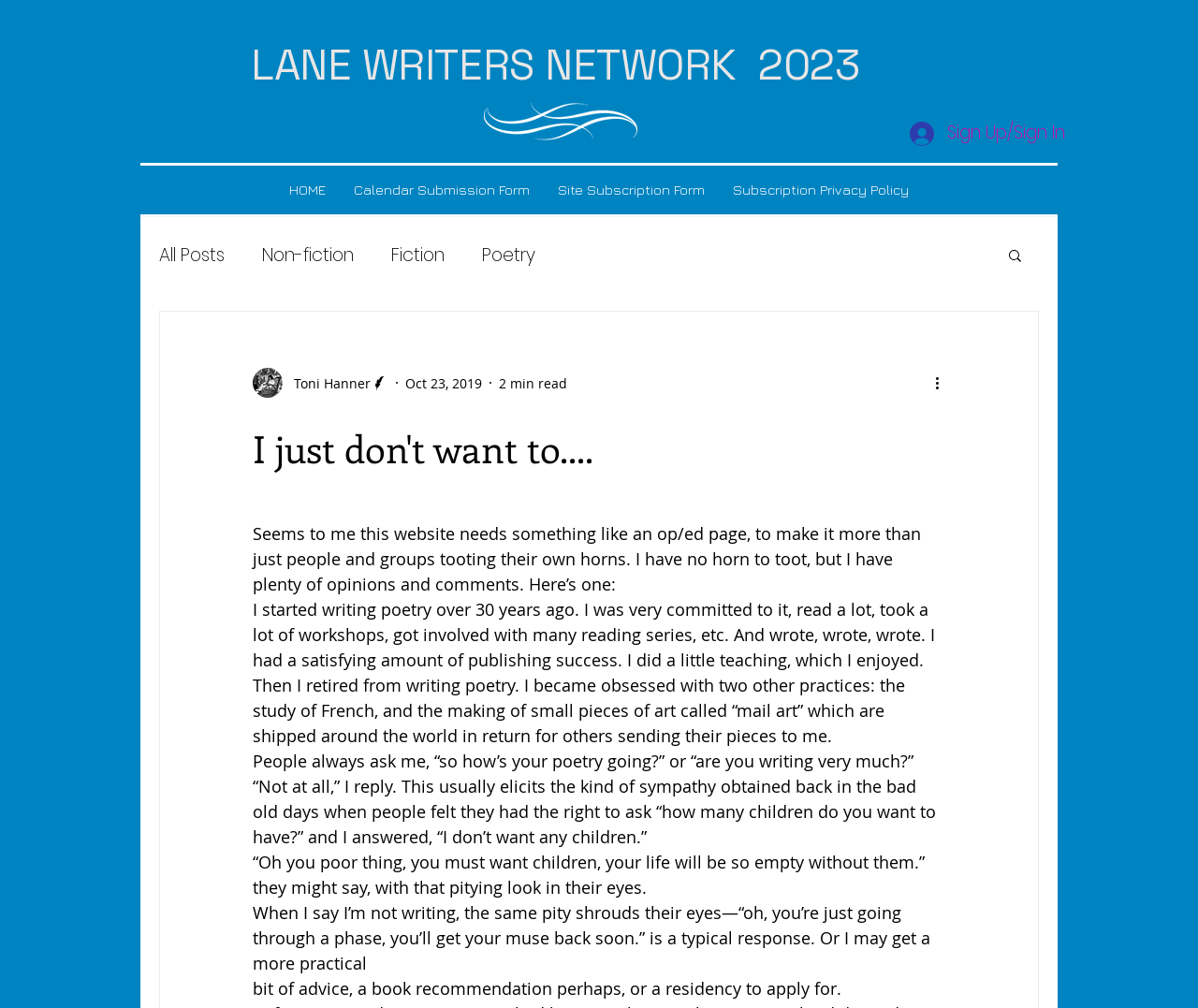Provide a one-word or short-phrase answer to the question:
What is the name of the writer featured on the webpage?

Toni Hanner